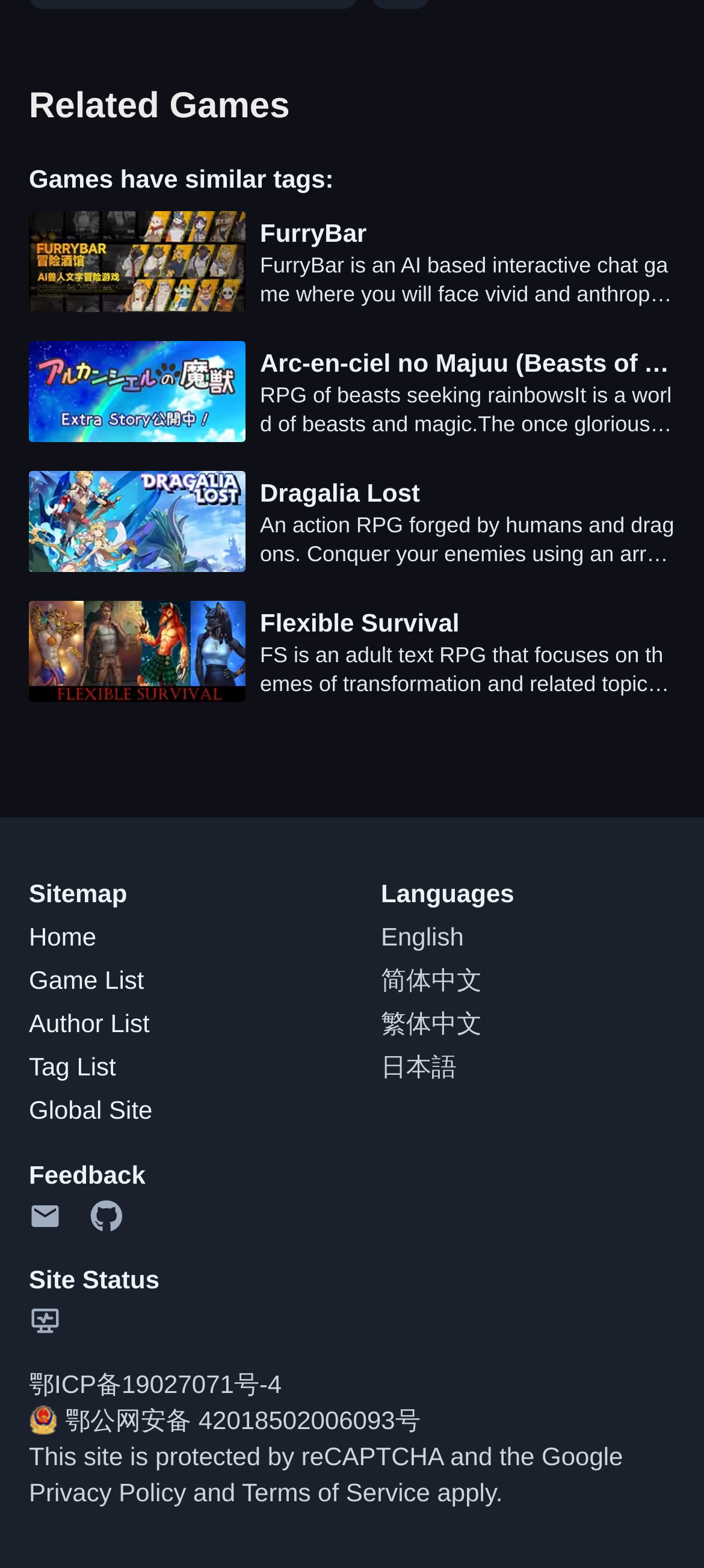Determine the bounding box coordinates of the section to be clicked to follow the instruction: "Click on the 'FurryBar' game link". The coordinates should be given as four float numbers between 0 and 1, formatted as [left, top, right, bottom].

[0.369, 0.137, 0.959, 0.16]